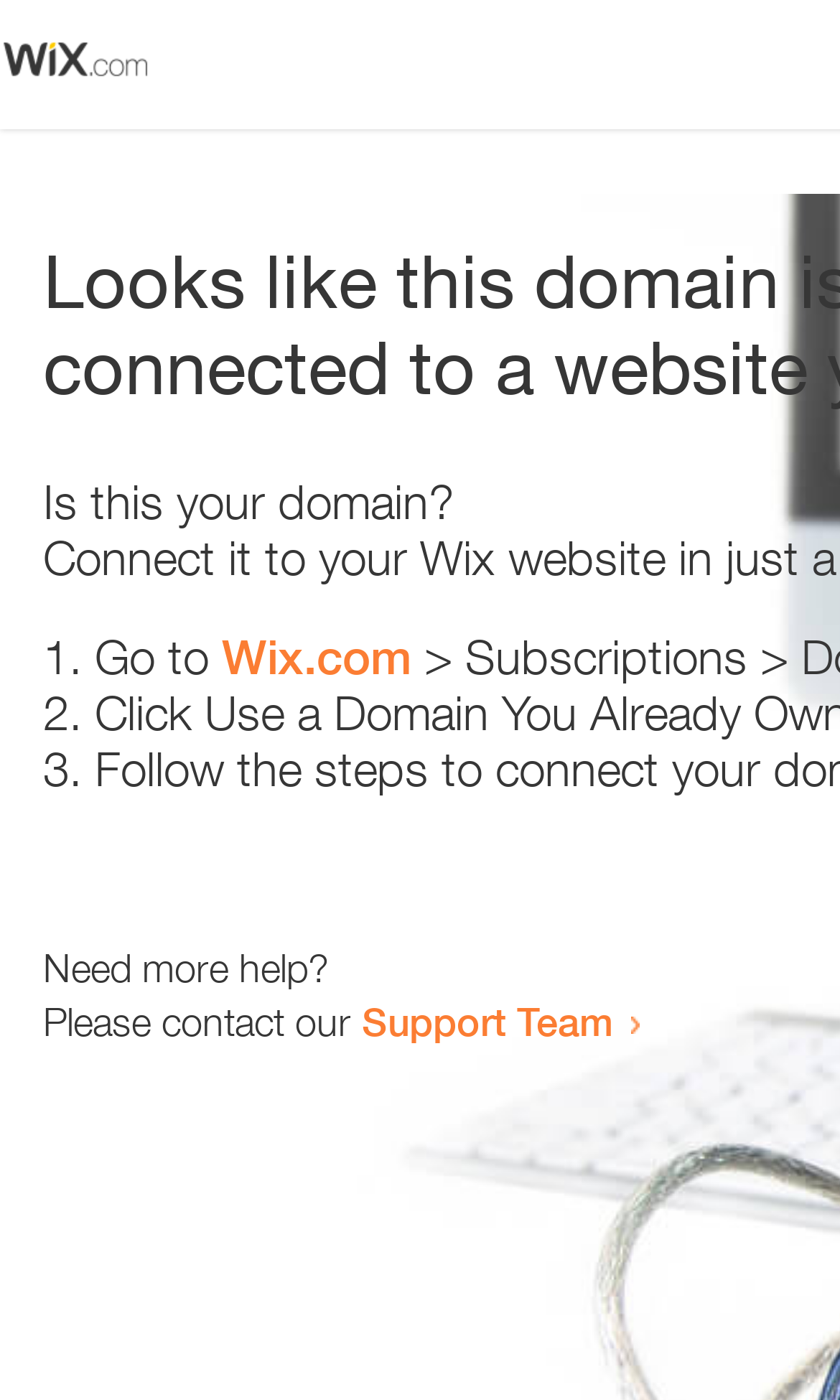What is the support team contact method?
Refer to the image and give a detailed answer to the query.

The webpage contains a link 'Support Team' which suggests that the support team can be contacted by clicking on this link. This implies that the contact method is through a link.